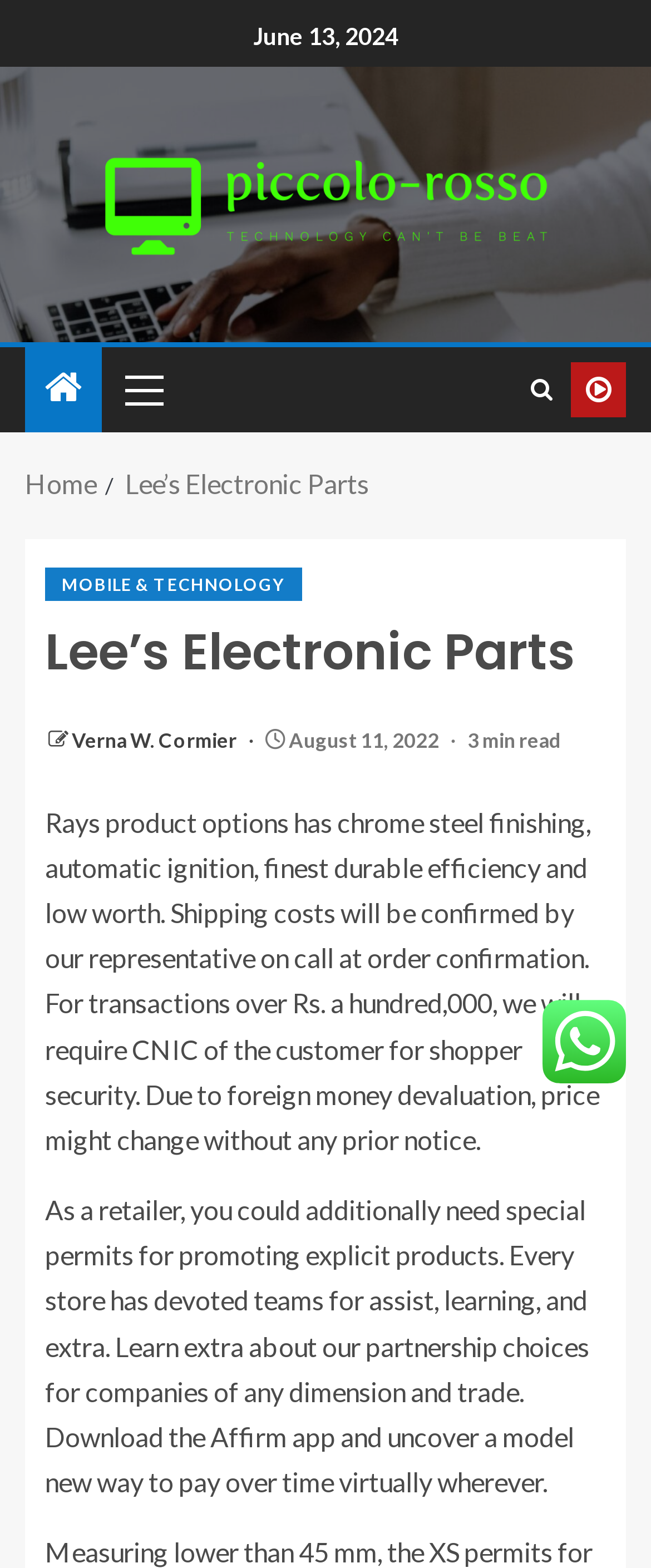What is the reading time of the article?
Based on the screenshot, provide your answer in one word or phrase.

3 min read